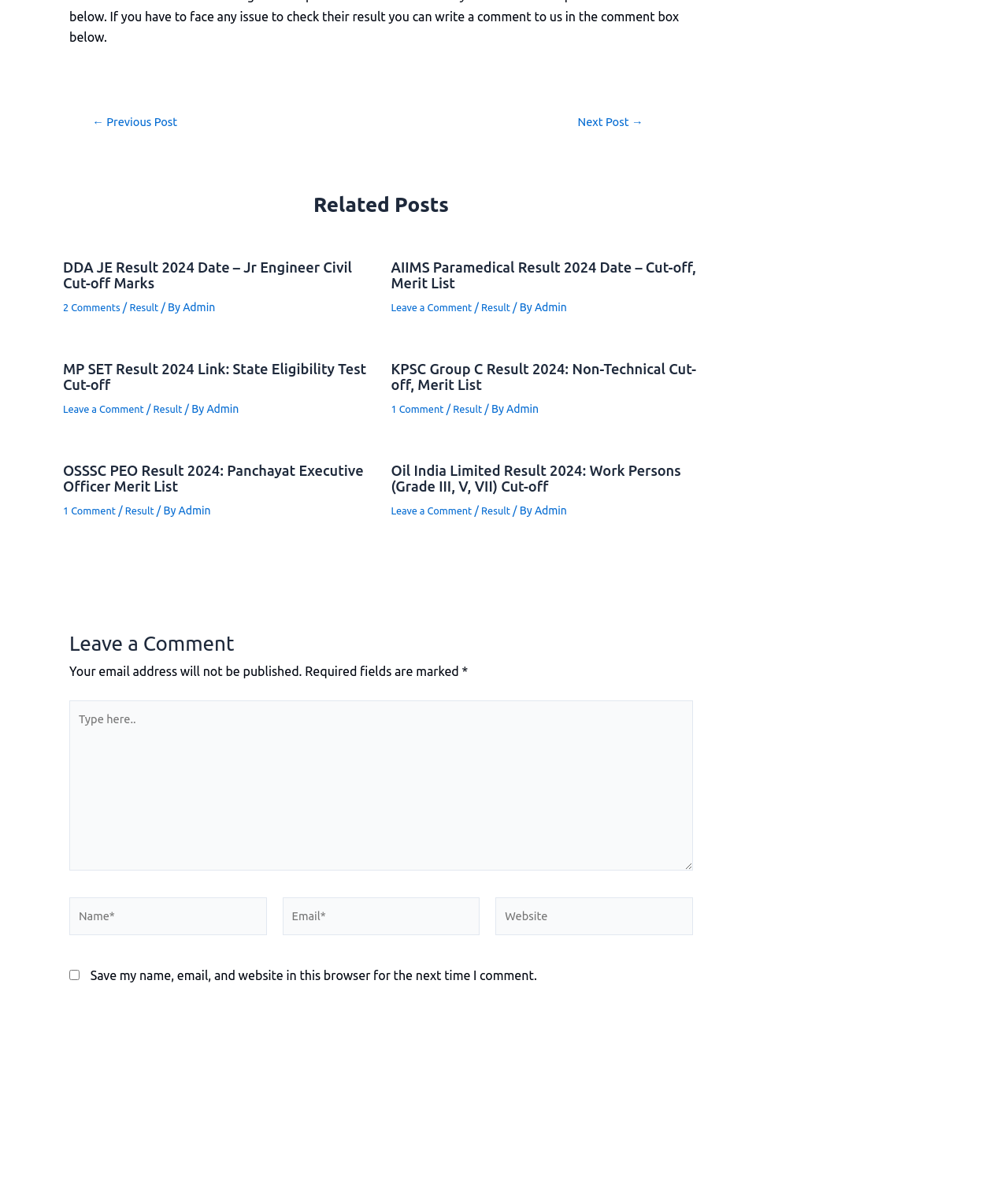Who is the author of the second related post?
Based on the visual content, answer with a single word or a brief phrase.

Admin